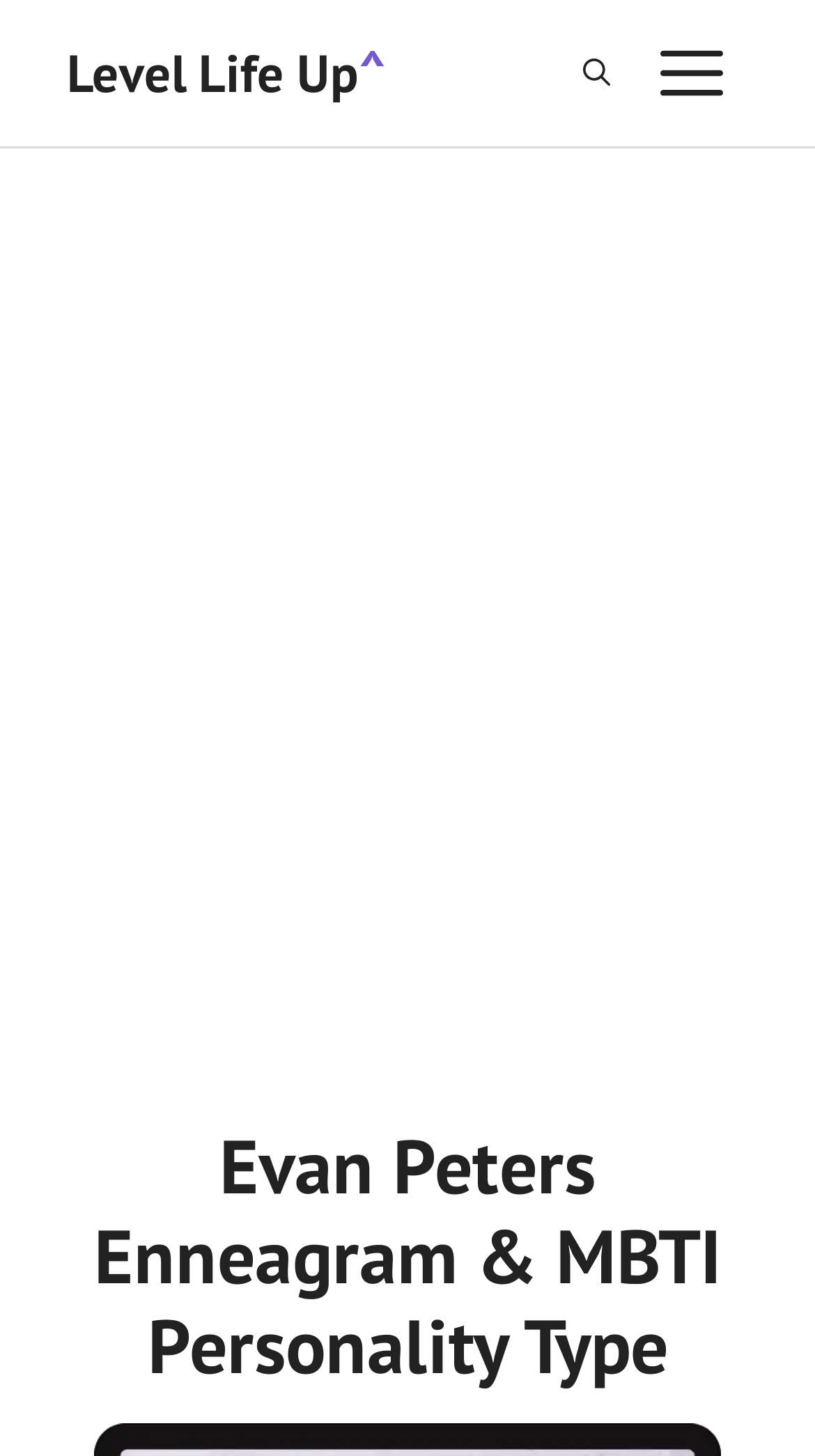Mark the bounding box of the element that matches the following description: "aria-label="Open search"".

[0.685, 0.023, 0.779, 0.078]